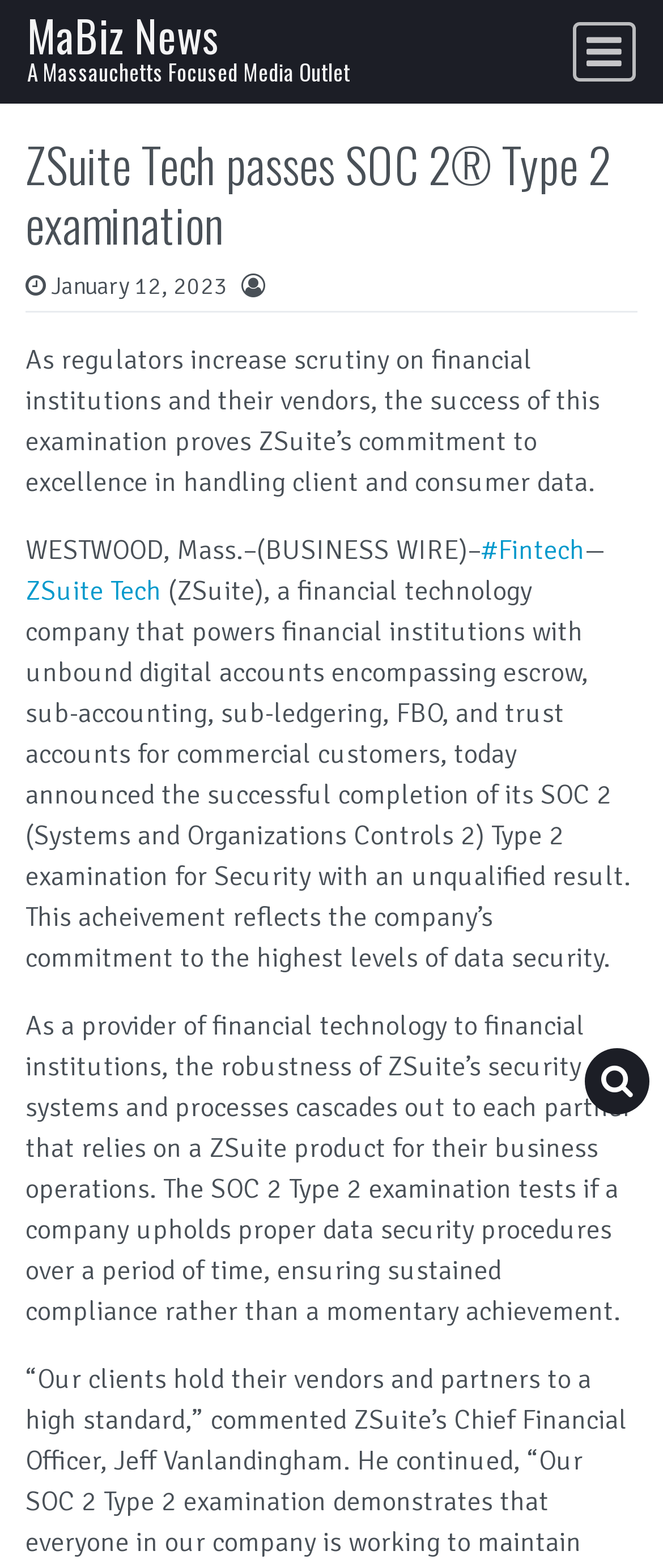Using the element description: "#Fintech", determine the bounding box coordinates. The coordinates should be in the format [left, top, right, bottom], with values between 0 and 1.

[0.726, 0.34, 0.882, 0.362]